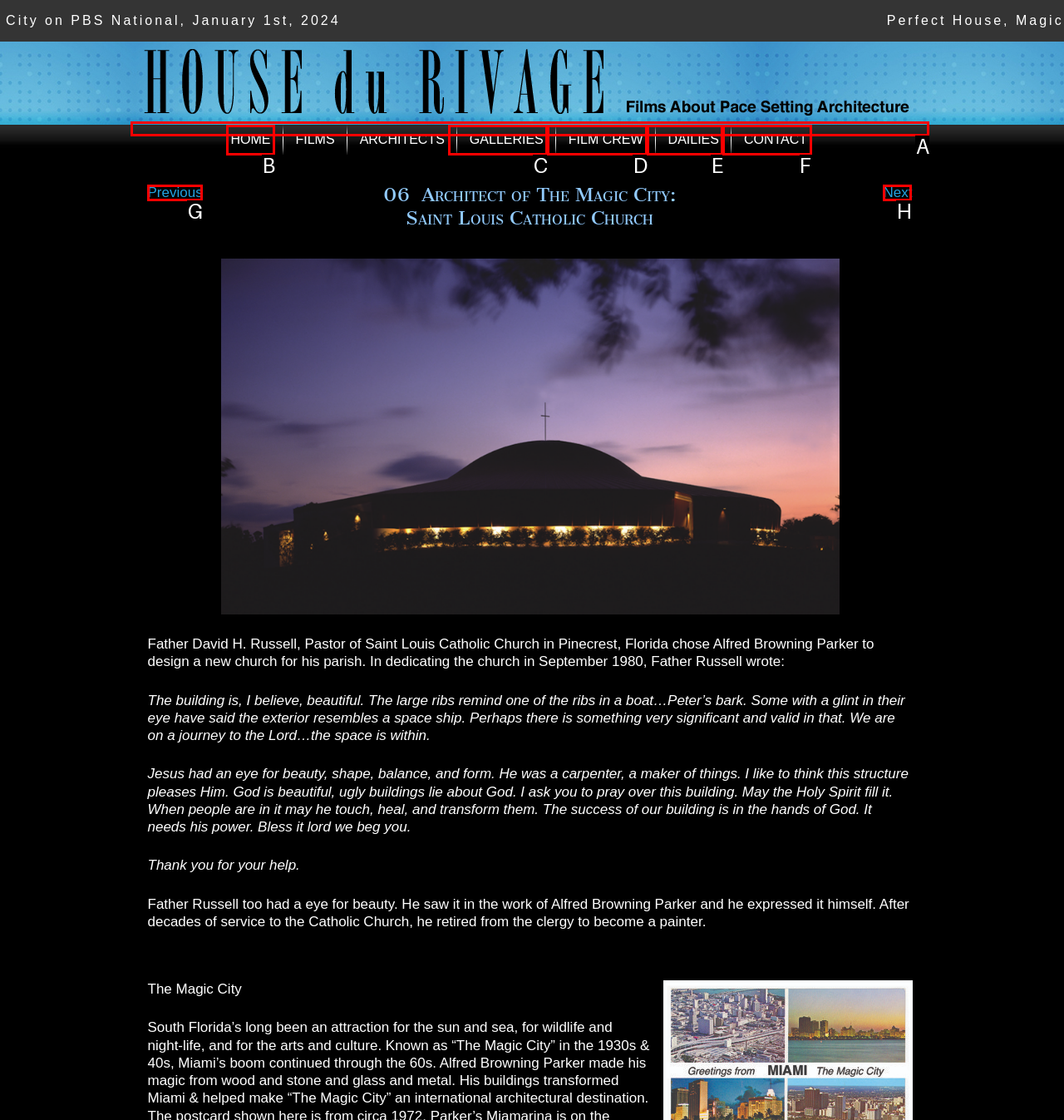Determine the letter of the element I should select to fulfill the following instruction: Click on the Next link. Just provide the letter.

H